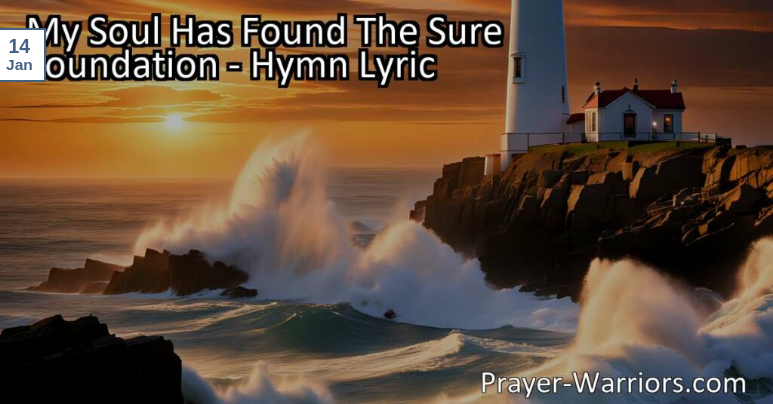What is the date marked in the top left corner?
Refer to the image and give a detailed answer to the question.

The date '14 Jan' is marked in the top left corner, which emphasizes the significance of this particular day, possibly related to the hymn's lasting impact.